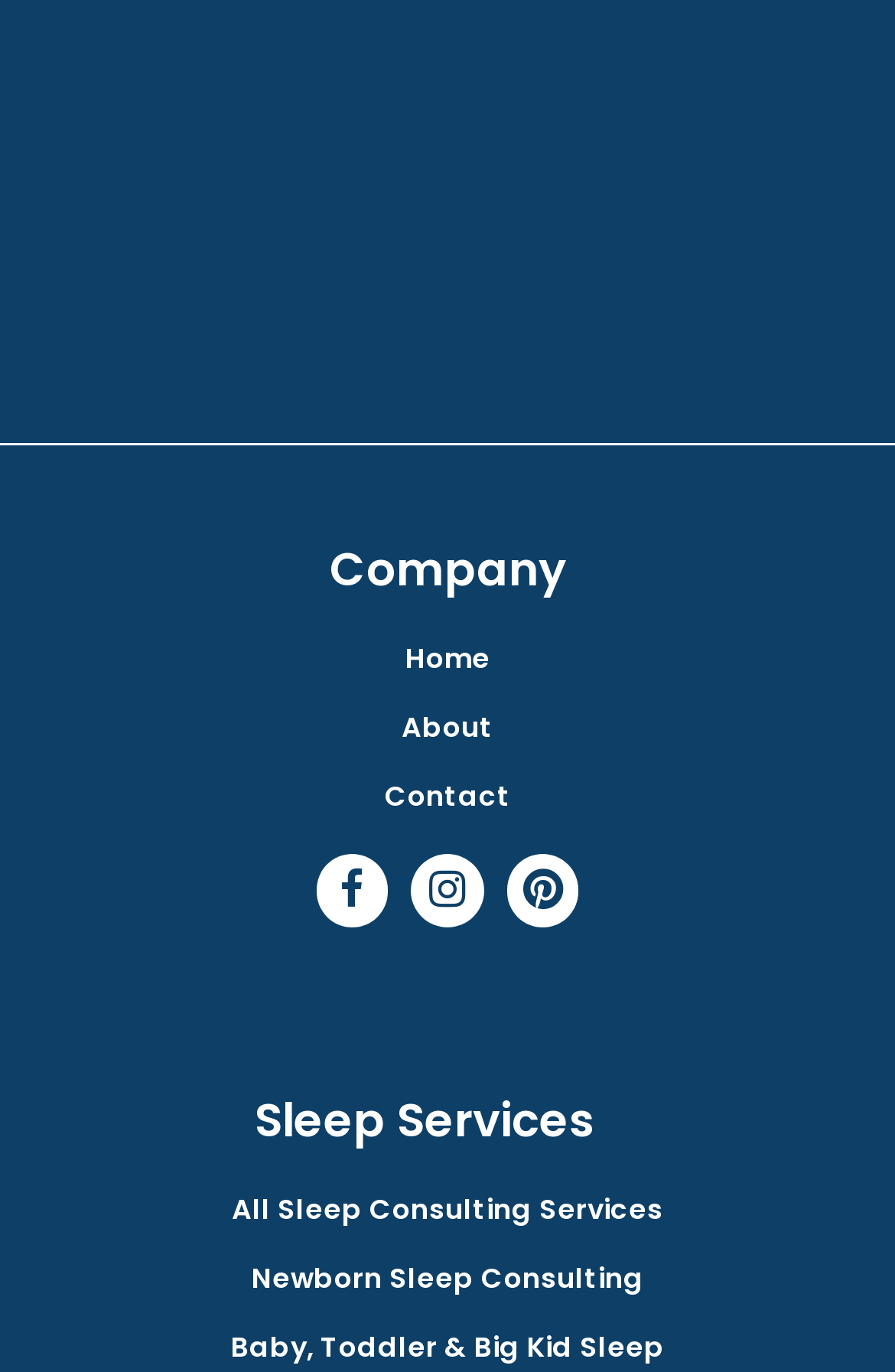Locate the bounding box coordinates of the element that needs to be clicked to carry out the instruction: "Go to behavior consulting". The coordinates should be given as four float numbers ranging from 0 to 1, i.e., [left, top, right, bottom].

[0.295, 0.131, 0.5, 0.265]